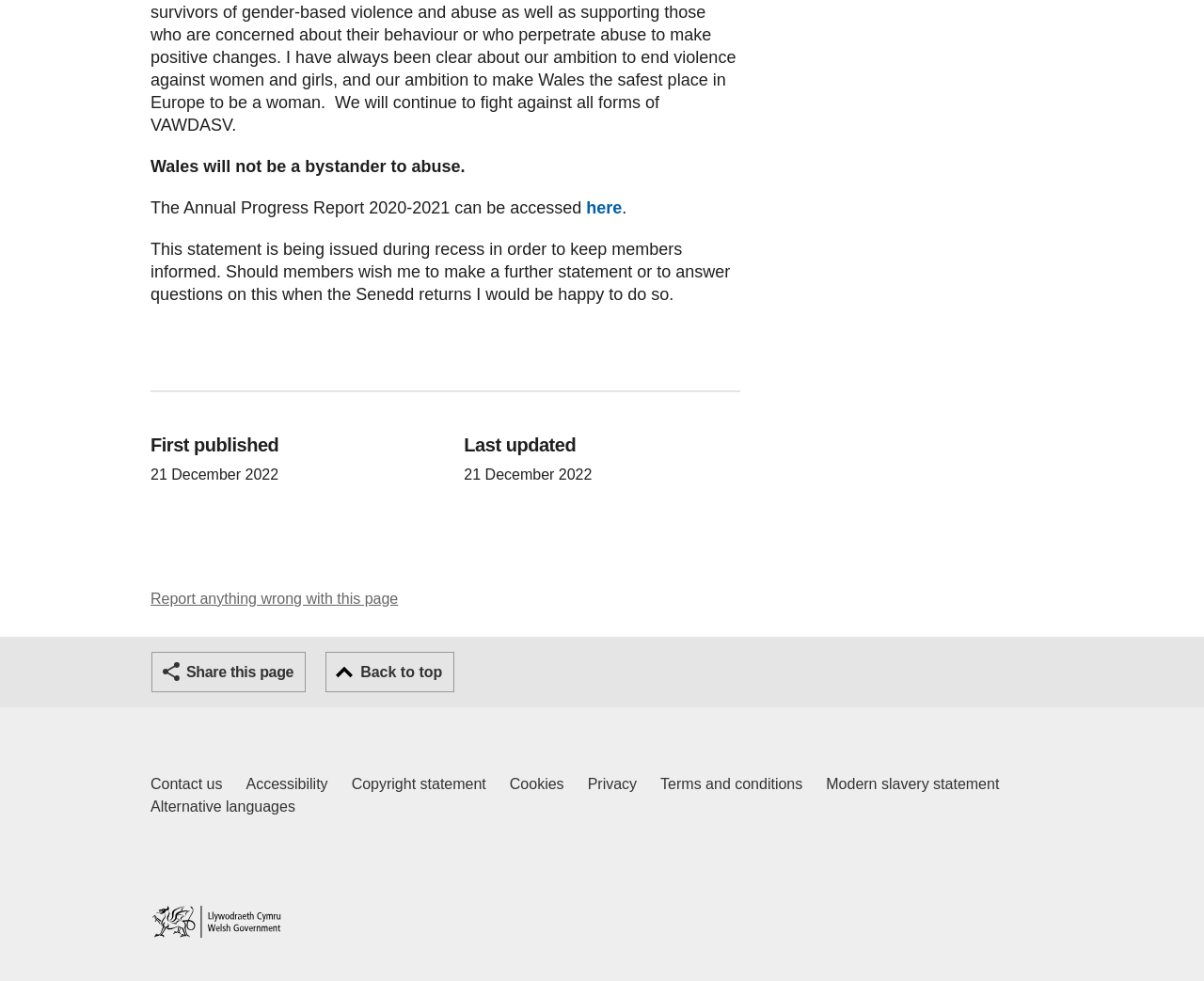Find the bounding box coordinates of the clickable area required to complete the following action: "Contact us".

[0.125, 0.788, 0.185, 0.811]